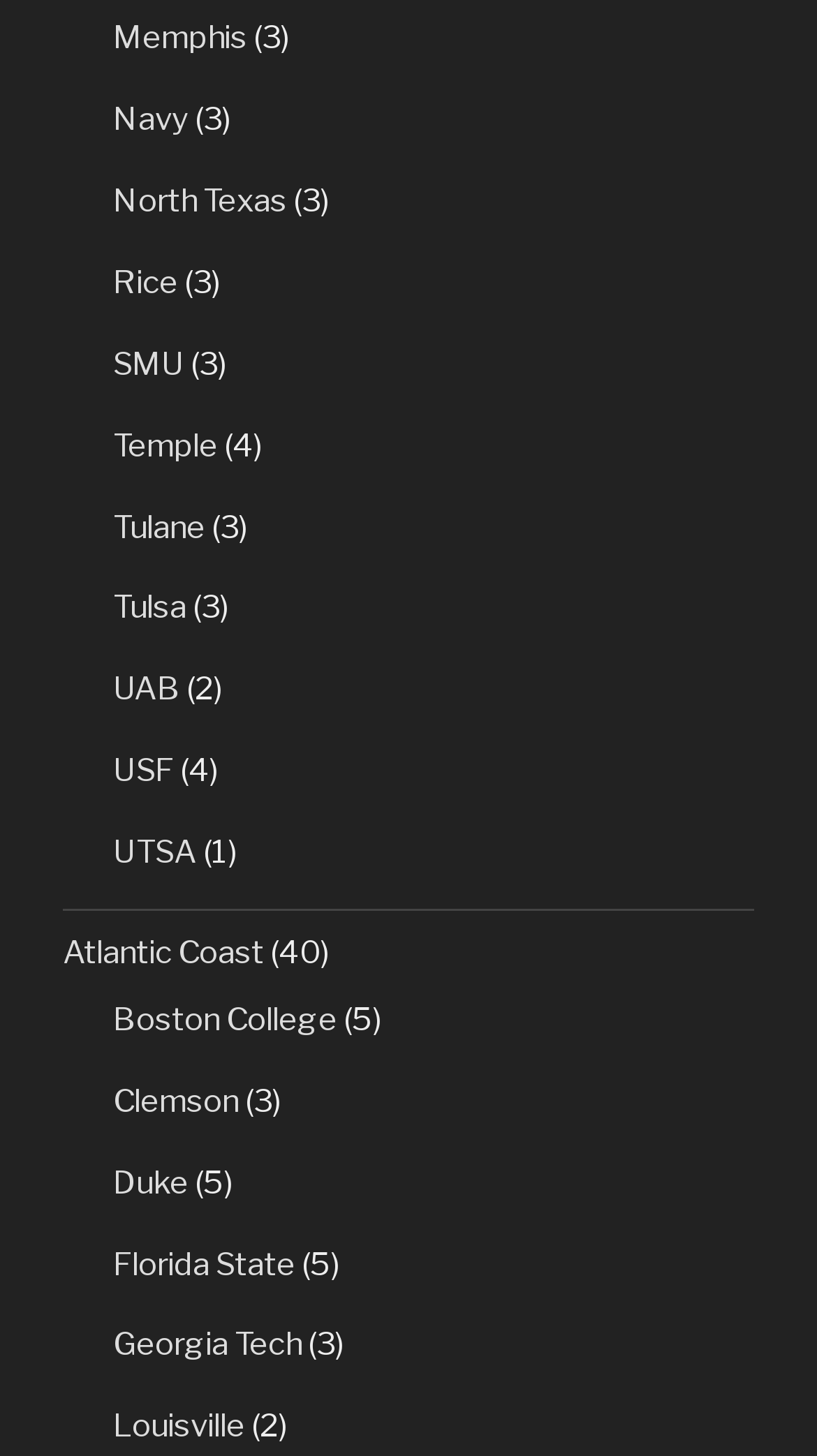Answer the question below in one word or phrase:
What is the last university listed?

Louisville